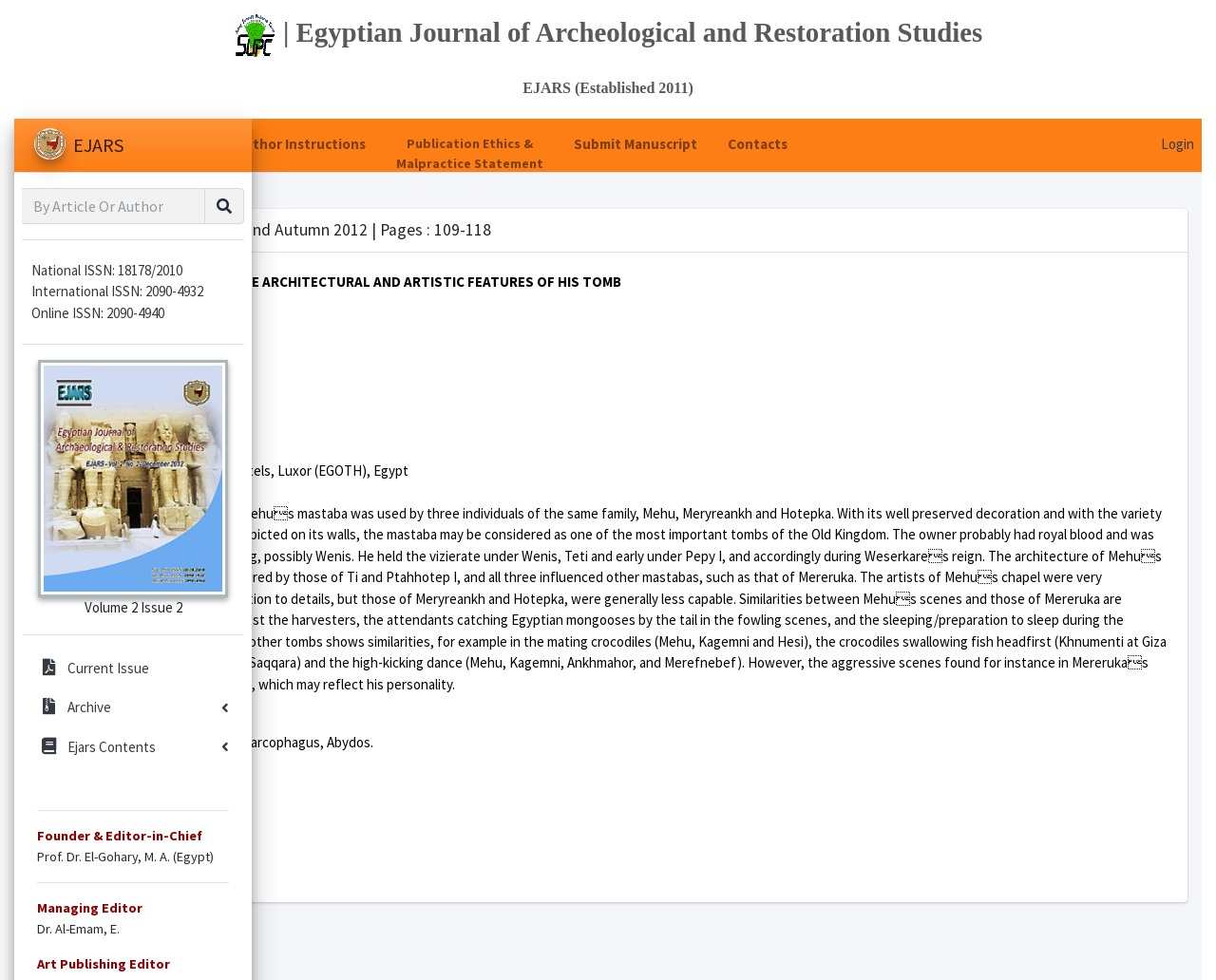Locate the bounding box coordinates of the segment that needs to be clicked to meet this instruction: "View the current issue".

[0.018, 0.663, 0.201, 0.701]